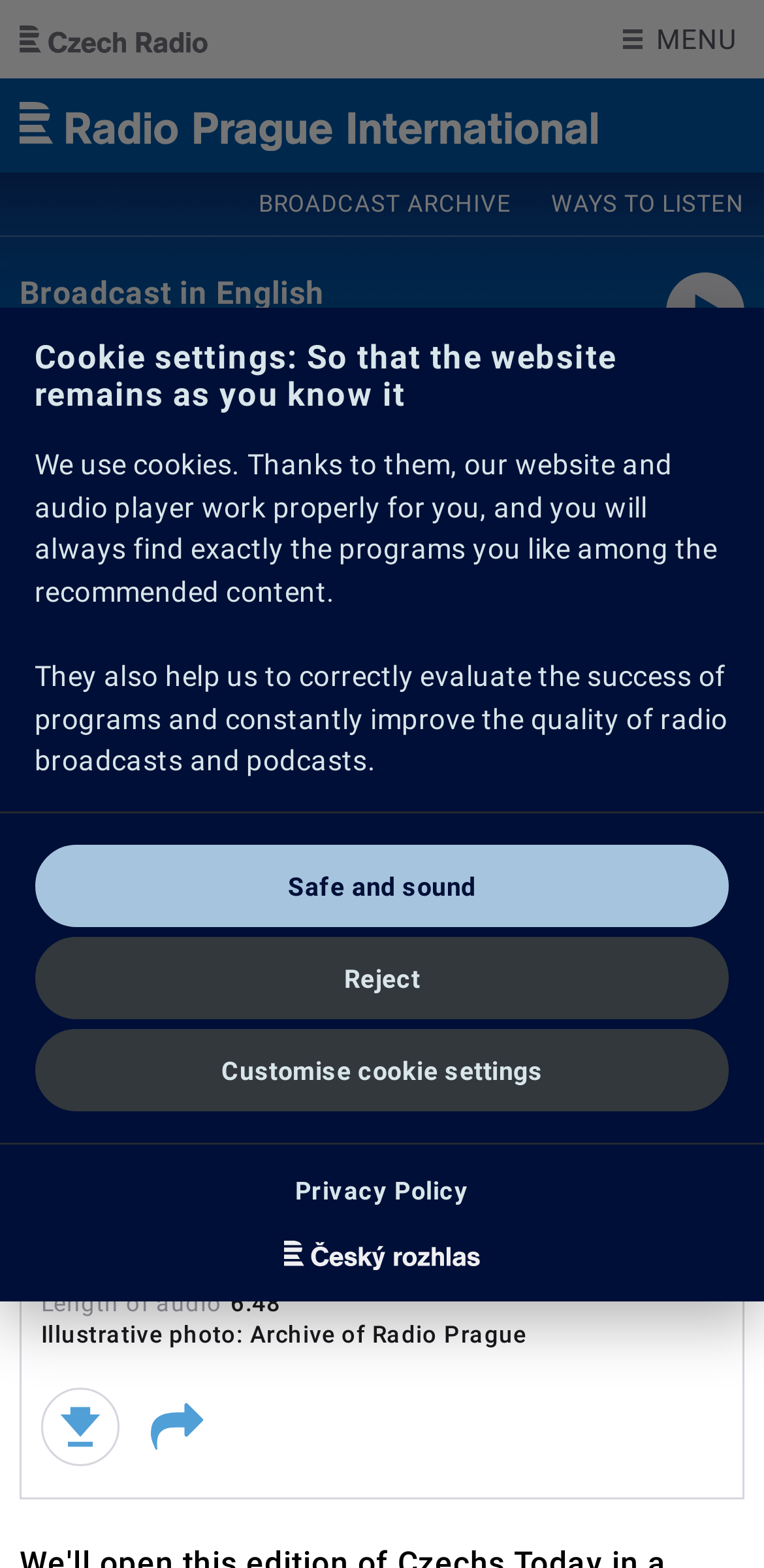Pinpoint the bounding box coordinates of the clickable element needed to complete the instruction: "Click the 'Play / pause' button". The coordinates should be provided as four float numbers between 0 and 1: [left, top, right, bottom].

[0.051, 0.696, 0.205, 0.771]